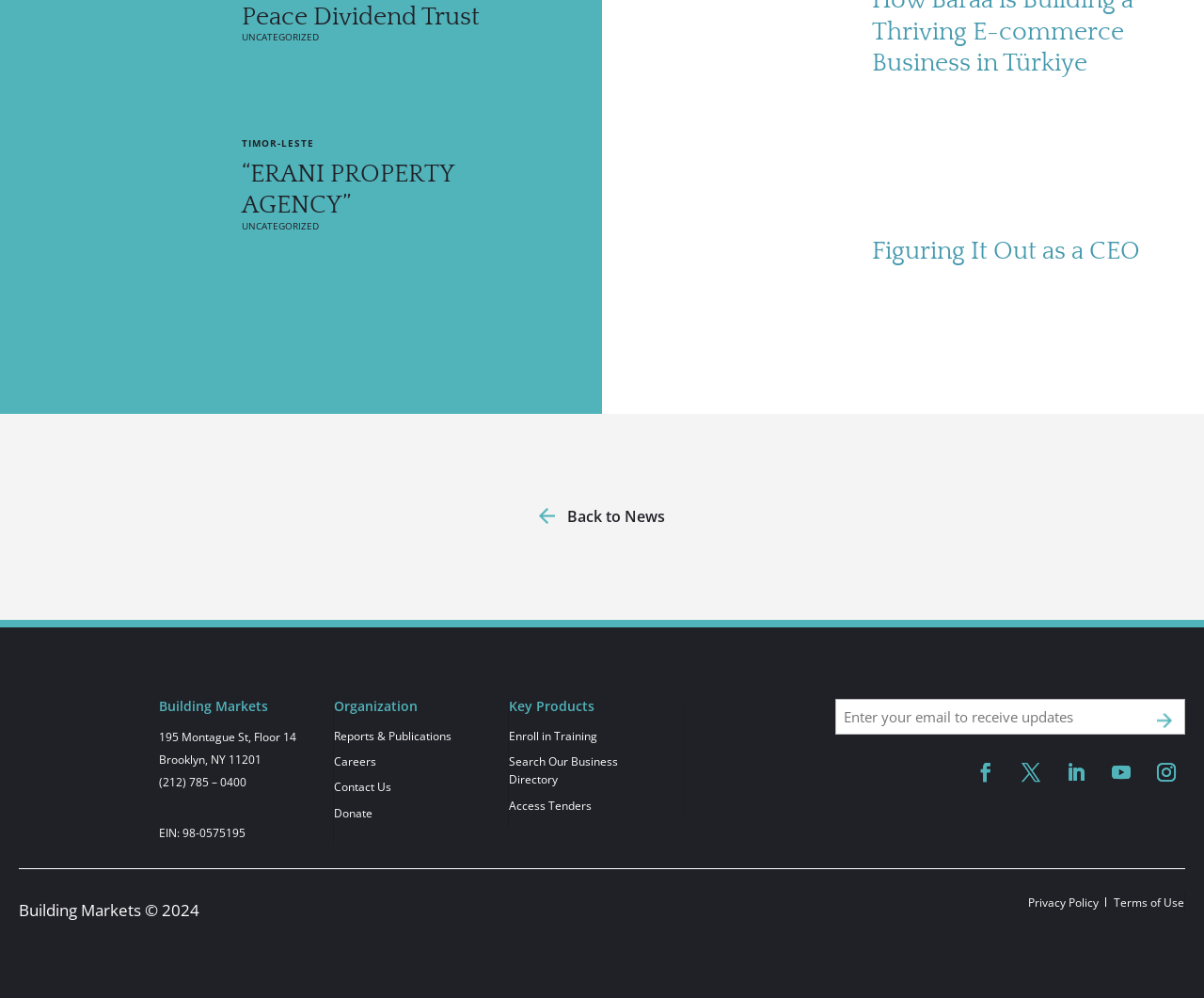Please identify the bounding box coordinates of the area I need to click to accomplish the following instruction: "Click on 'Back to News'".

[0.448, 0.509, 0.552, 0.527]